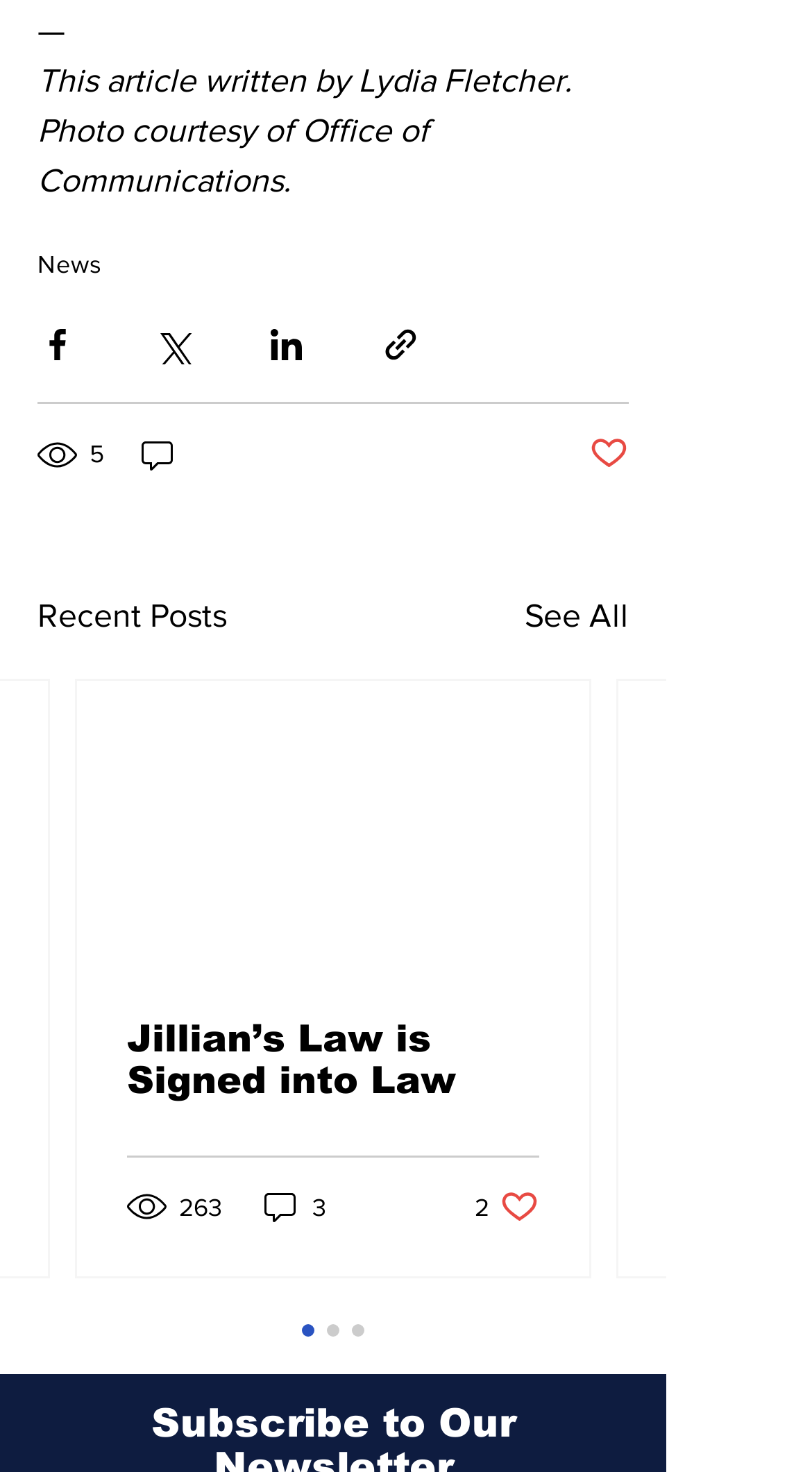Find the bounding box coordinates for the area that must be clicked to perform this action: "View the 'Recent Posts'".

[0.046, 0.401, 0.279, 0.435]